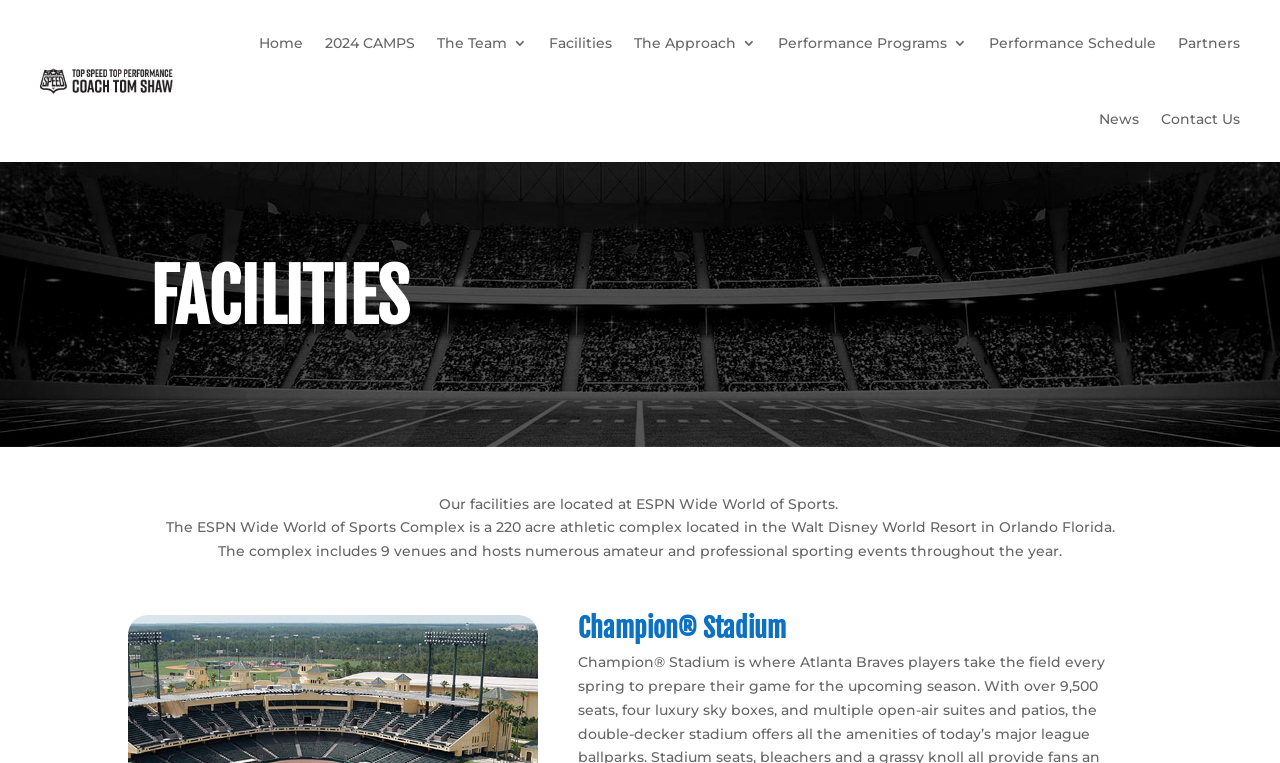Generate a comprehensive description of the webpage content.

The webpage is about the facilities of Tom Shaw Performance, a company that specializes in NFL Combine Prep and Professional Offseason Training. At the top, there is a navigation menu with 9 links, including "Home", "2024 CAMPS", "The Team 3", "Facilities", "The Approach 3", "Performance Programs 3", "Performance Schedule", "Partners", and "News" and "Contact Us" on the right side. 

Below the navigation menu, there is a prominent heading "FACILITIES" that spans across the entire width of the page. 

Under the "FACILITIES" heading, there is a brief description of the location of the facilities, stating that they are located at ESPN Wide World of Sports. 

Following this, there is a longer paragraph that provides more details about the ESPN Wide World of Sports Complex, mentioning its size, location, and the types of events it hosts. 

Further down, there is another heading "Champion® Stadium", which suggests that this stadium is one of the facilities used by Tom Shaw Performance.